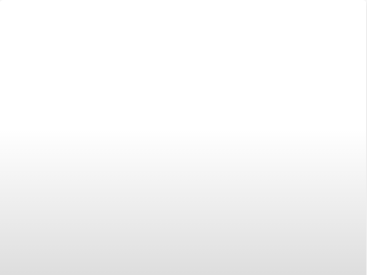Refer to the image and provide an in-depth answer to the question:
Is the image encouraging readers to create their own oracle cards?

The caption states that the image 'invites readers to explore the process of crafting their own oracle cards', implying that it is encouraging readers to create their own oracle cards.